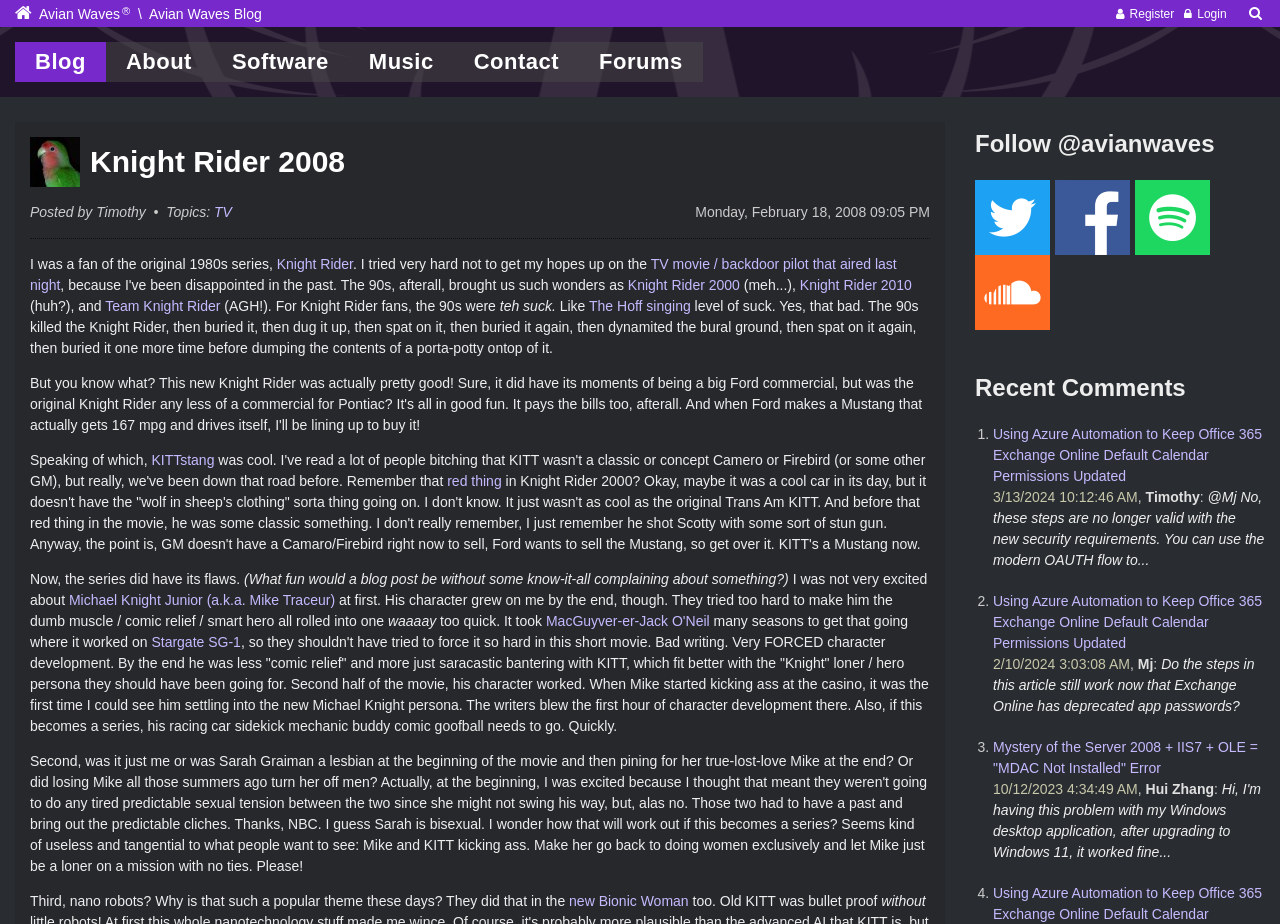Pinpoint the bounding box coordinates of the element you need to click to execute the following instruction: "Click on the 'Register' link". The bounding box should be represented by four float numbers between 0 and 1, in the format [left, top, right, bottom].

[0.882, 0.008, 0.917, 0.023]